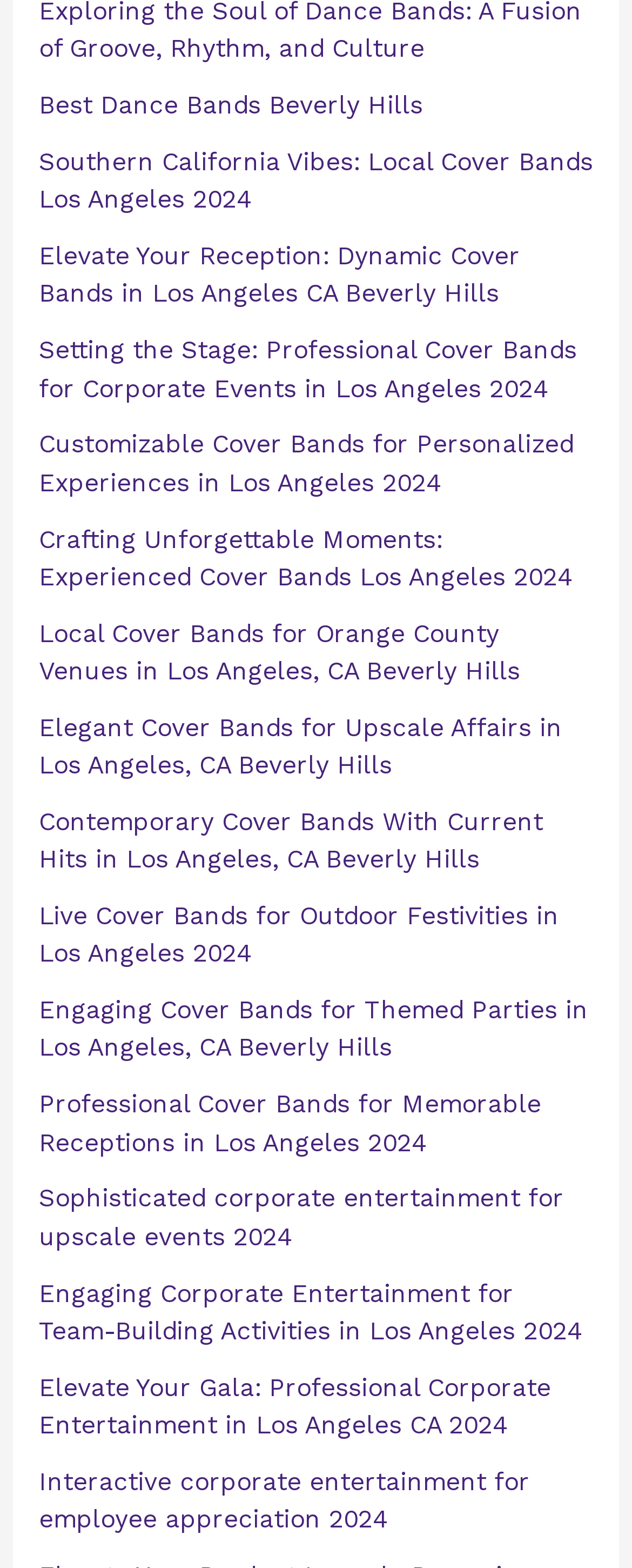Please specify the bounding box coordinates of the clickable section necessary to execute the following command: "Discover Setting the Stage: Professional Cover Bands for Corporate Events in Los Angeles 2024".

[0.061, 0.214, 0.912, 0.257]